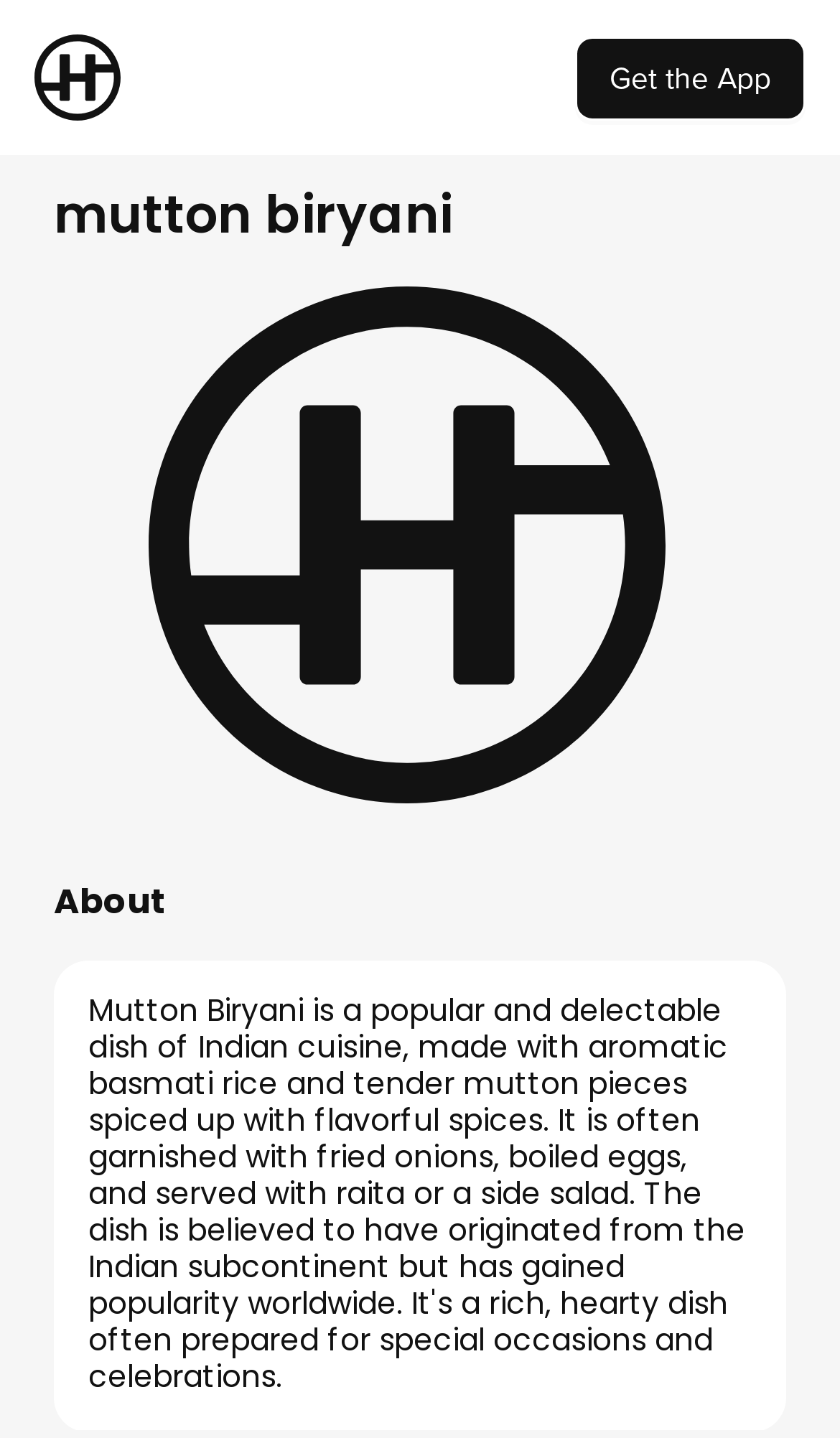Given the description of the UI element: "Get the App", predict the bounding box coordinates in the form of [left, top, right, bottom], with each value being a float between 0 and 1.

[0.685, 0.025, 0.959, 0.083]